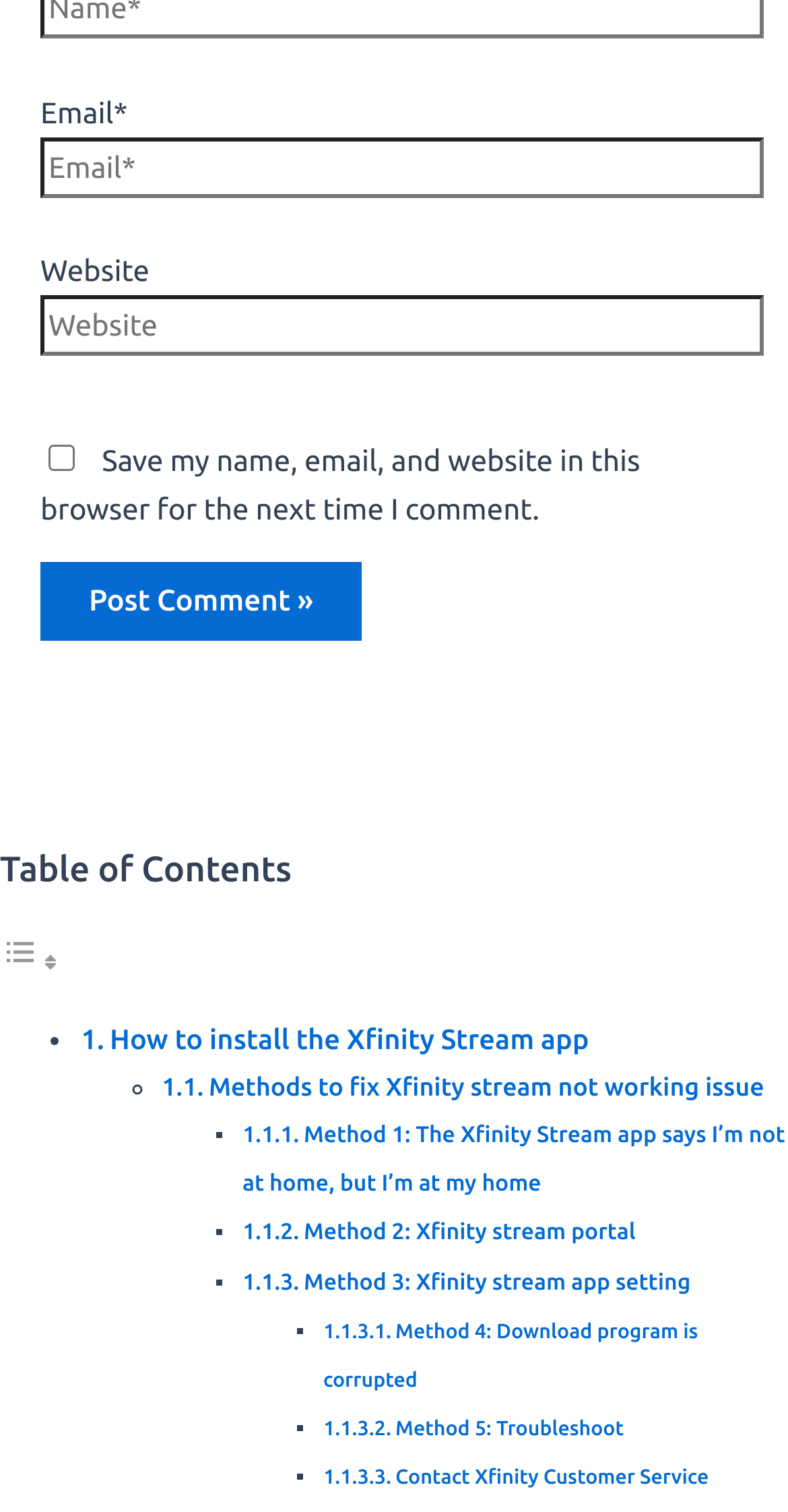What is the purpose of the 'Toggle Table of Content' link?
Based on the image, answer the question with as much detail as possible.

The 'Toggle Table of Content' link is located near the 'Table of Contents' heading. This suggests that its purpose is to show or hide the table of contents, allowing users to navigate the webpage more easily.